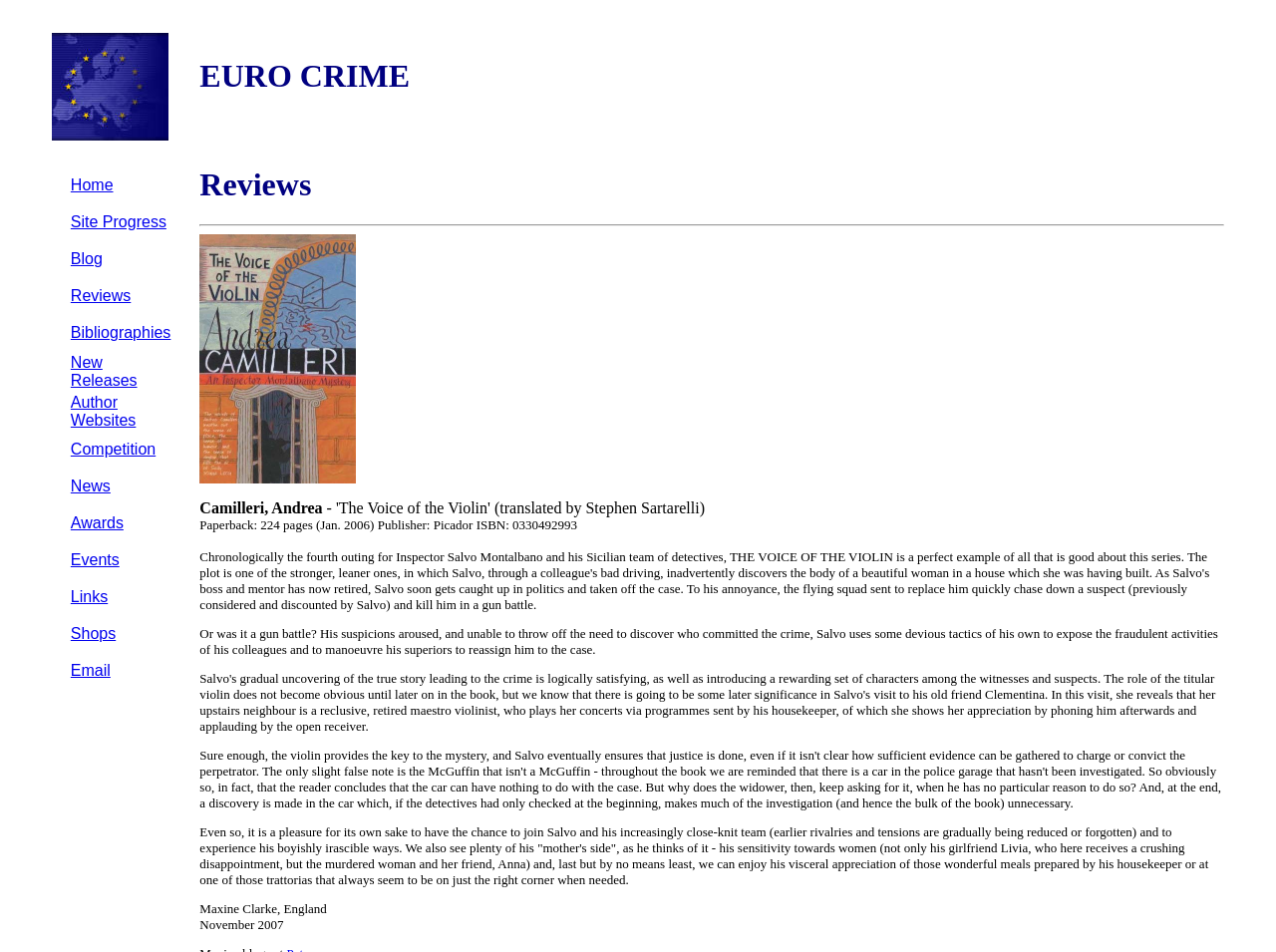Please reply with a single word or brief phrase to the question: 
How many pages does the book have?

224 pages